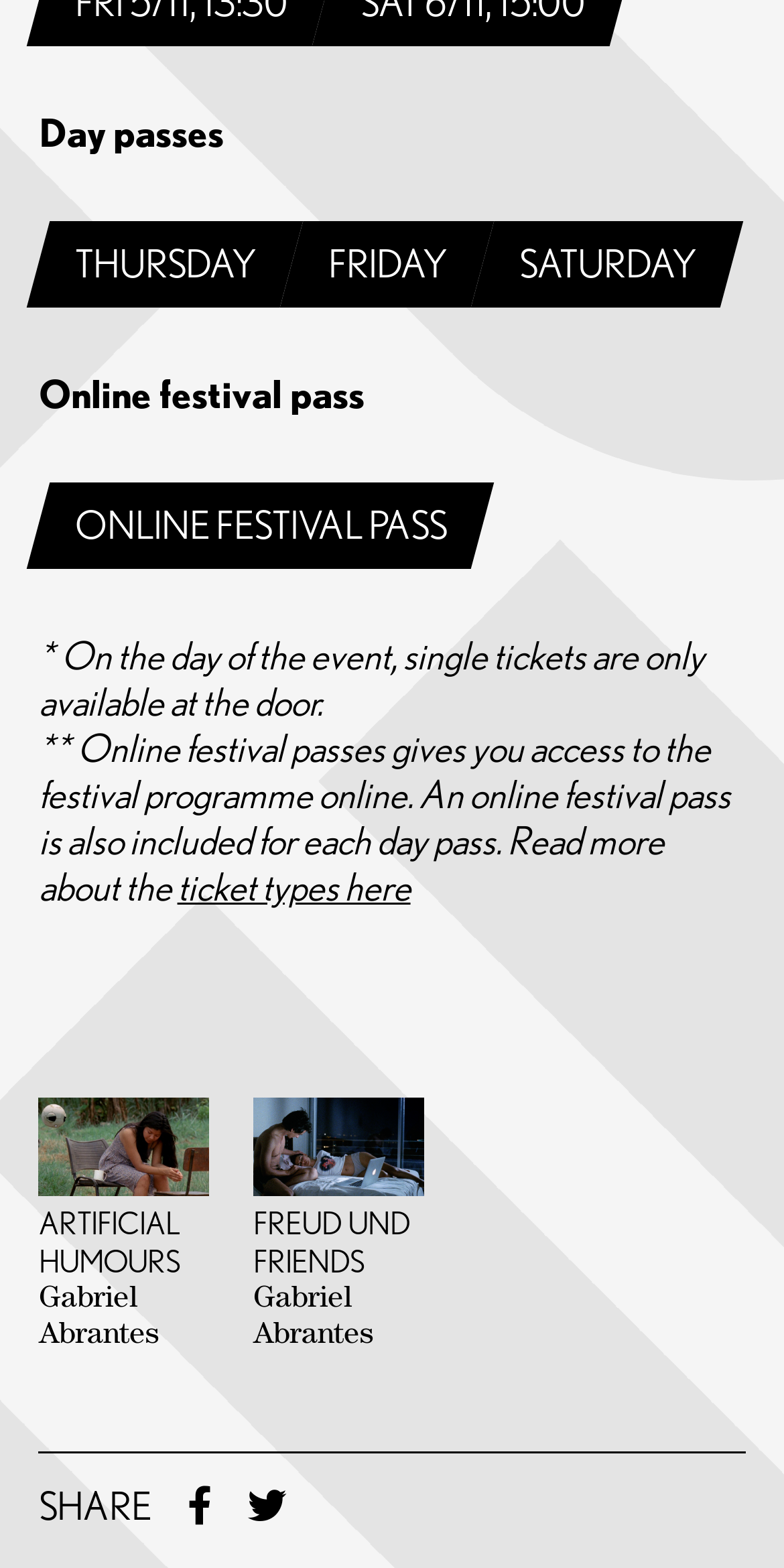Please find the bounding box coordinates of the element that must be clicked to perform the given instruction: "View ARTIFICIAL HUMOURS Gabriel Abrantes". The coordinates should be four float numbers from 0 to 1, i.e., [left, top, right, bottom].

[0.049, 0.7, 0.268, 0.863]